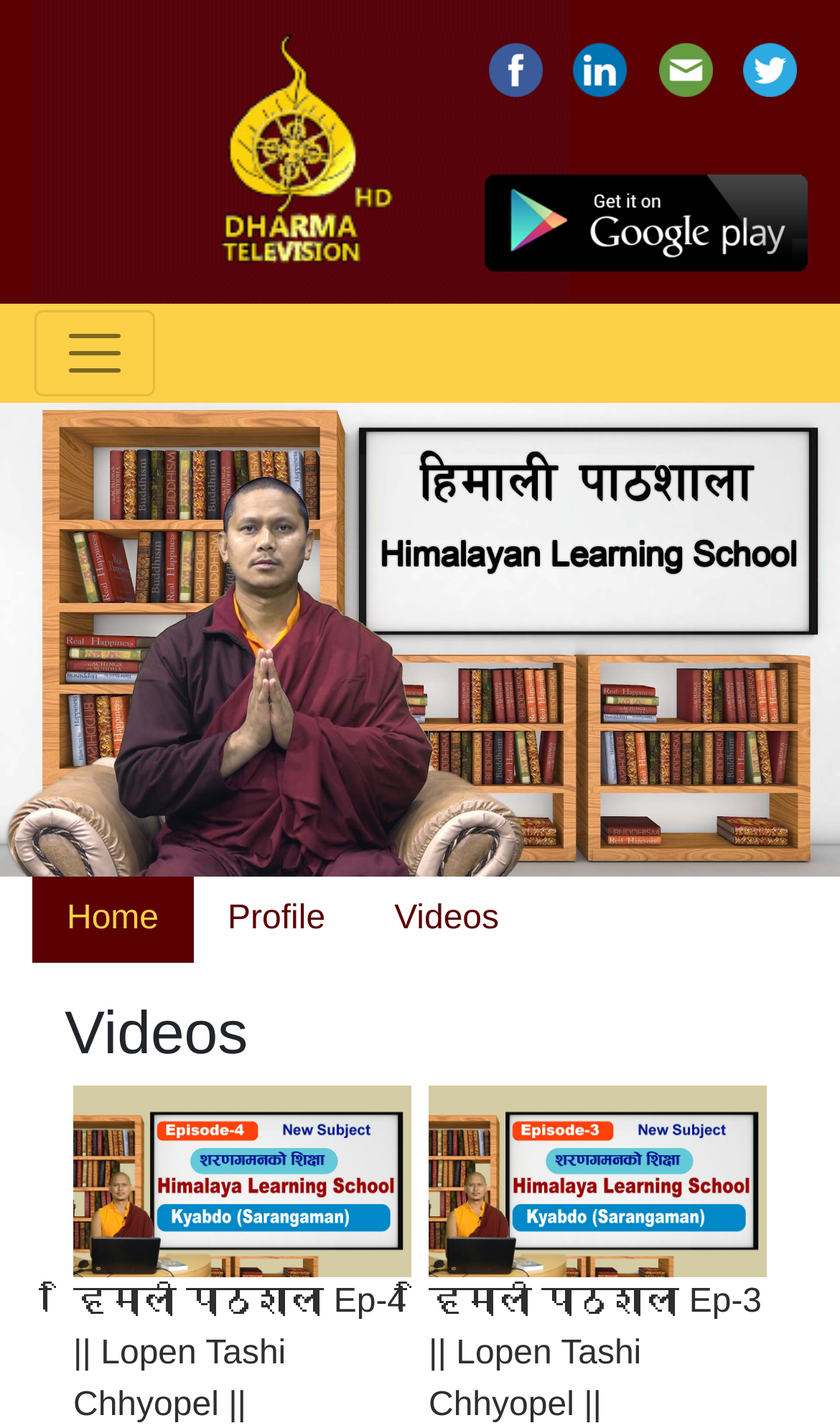Use a single word or phrase to answer the following:
Is the navigation button expanded?

No